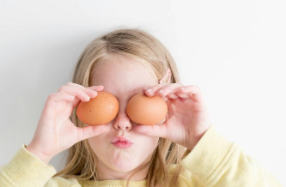Please respond to the question with a concise word or phrase:
What is the tone of the child's expression?

whimsical